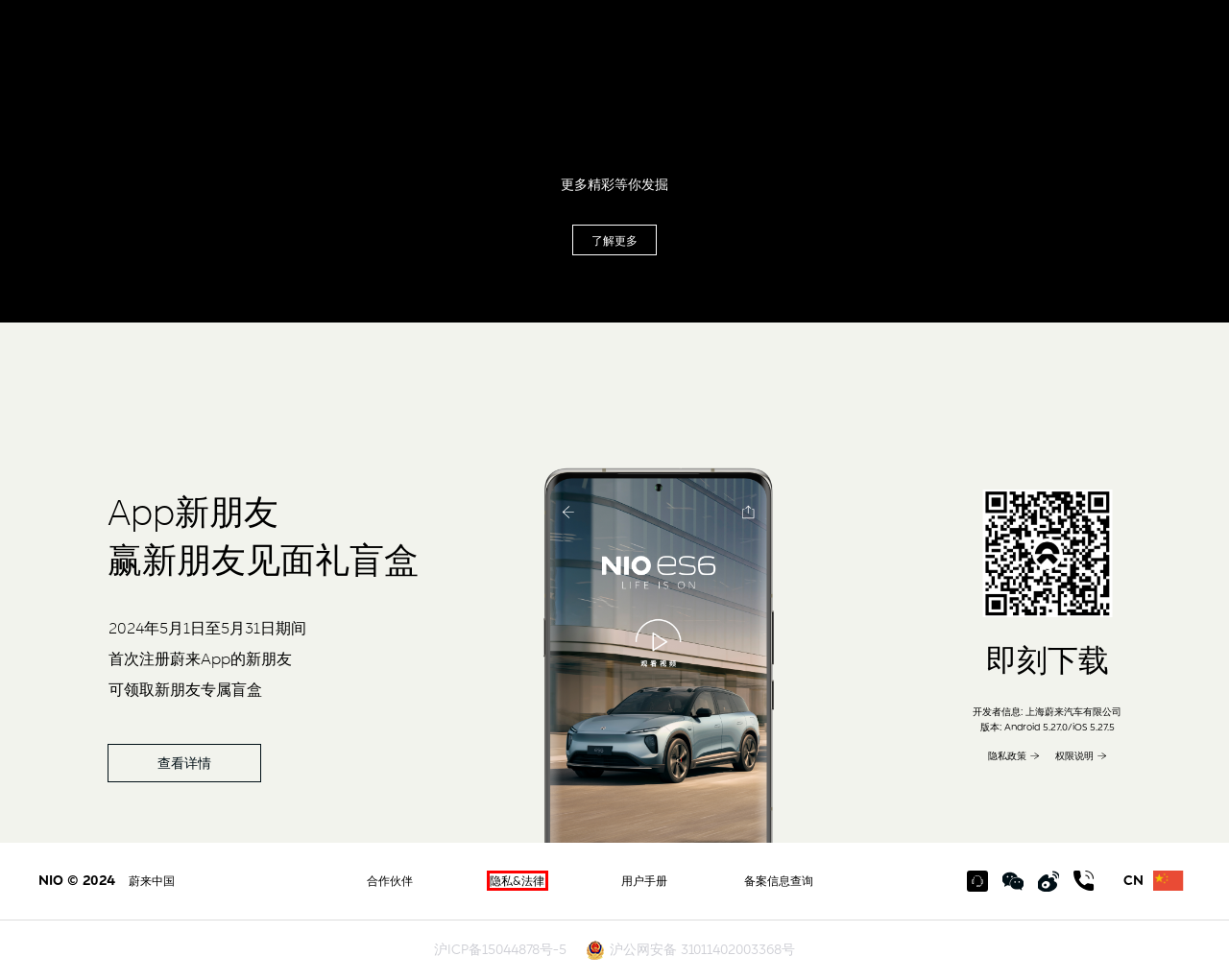Look at the screenshot of a webpage where a red rectangle bounding box is present. Choose the webpage description that best describes the new webpage after clicking the element inside the red bounding box. Here are the candidates:
A. NIO Power-NIO蔚来官网
B. NIO APP精选 -NIO蔚来官网
C. 蔚来合作伙伴申请
D. EC6 用户手册
E. 蔚来汽车隐私政策
F. NIO house_蔚来门店-NIO蔚来官网
G. ET7行政版2024发布会回放
H. 微信客服

E